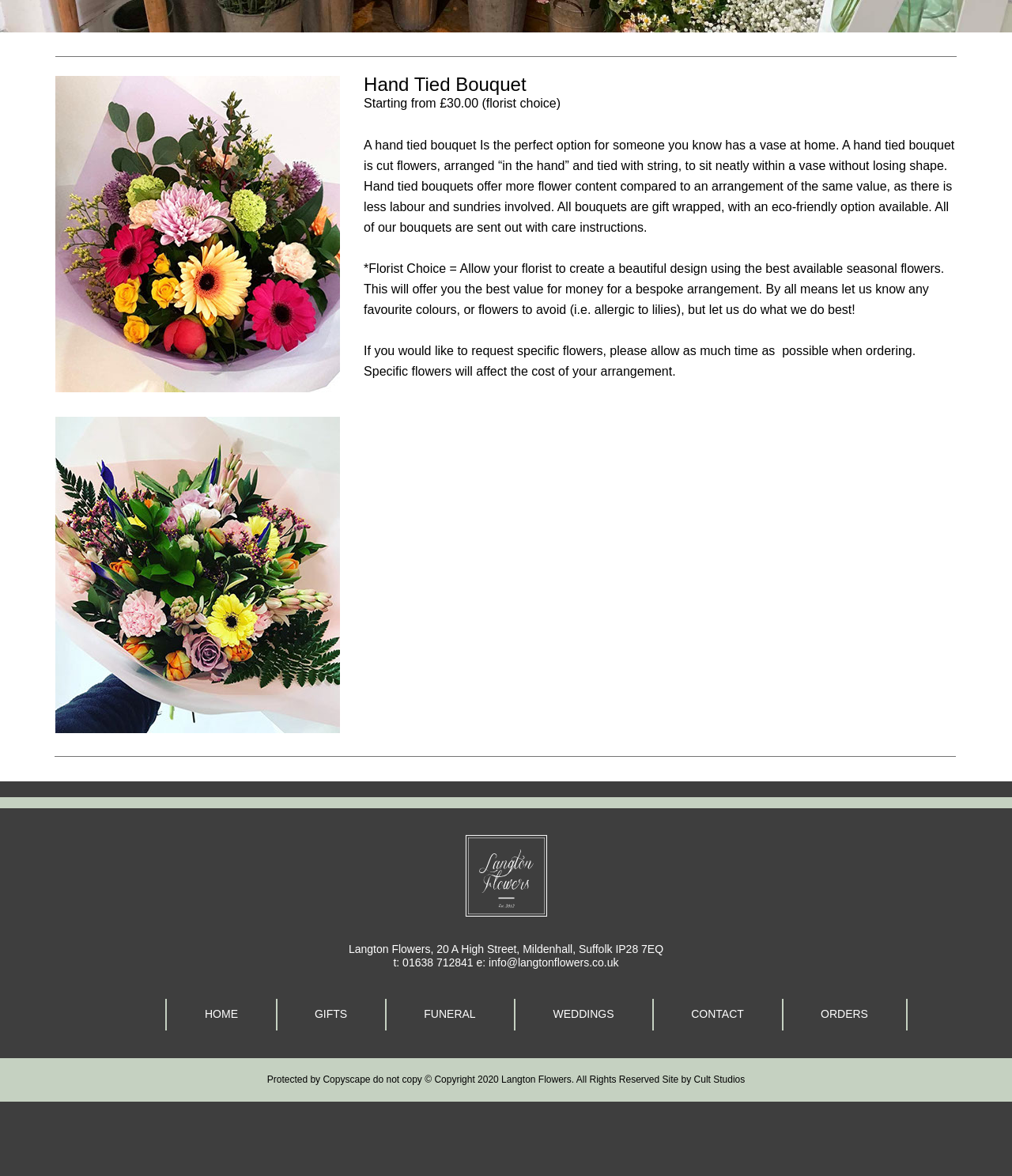Provide the bounding box coordinates for the UI element described in this sentence: "Site by Cult Studios". The coordinates should be four float values between 0 and 1, i.e., [left, top, right, bottom].

[0.654, 0.913, 0.736, 0.923]